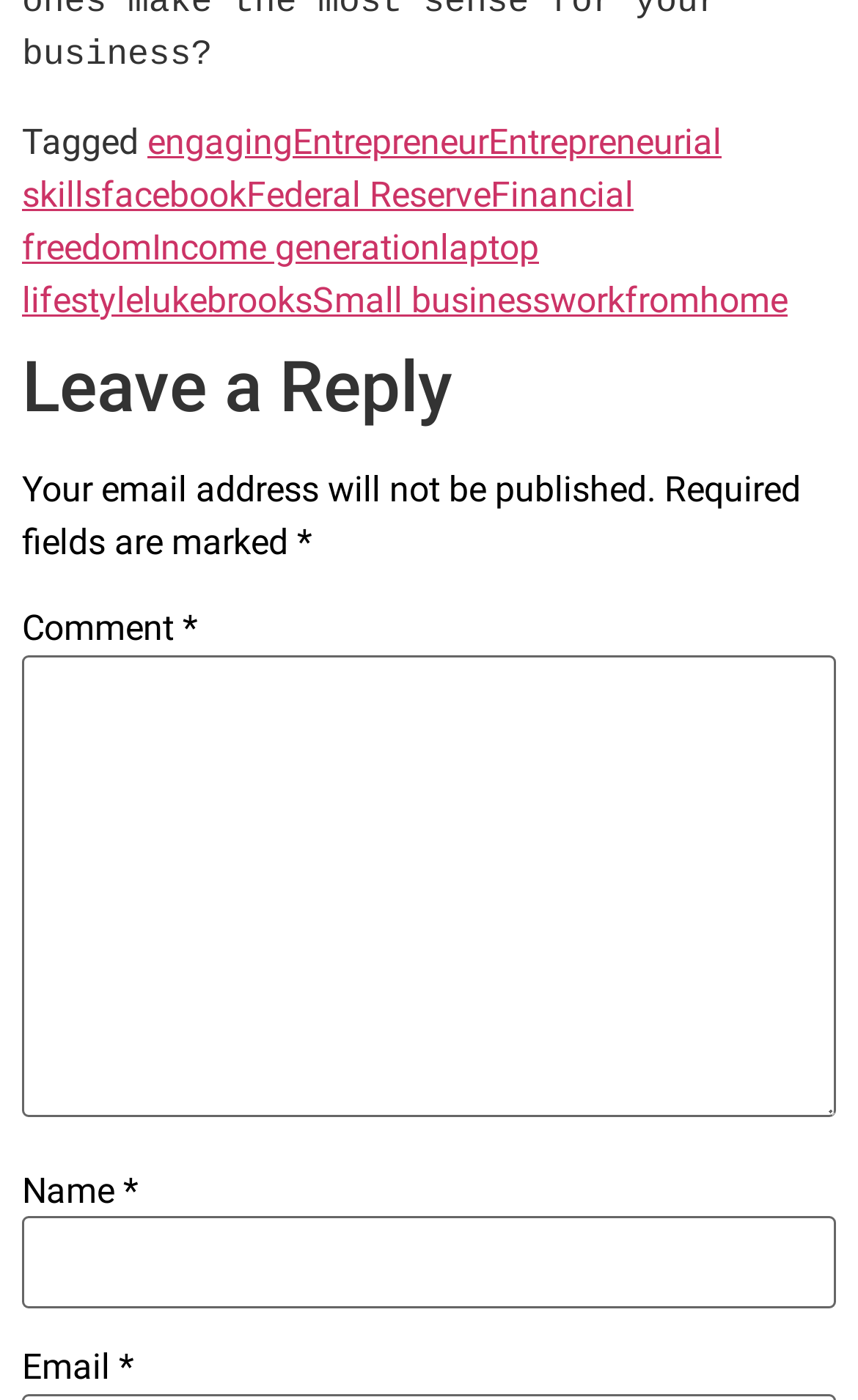Locate the coordinates of the bounding box for the clickable region that fulfills this instruction: "Type in the 'Comment' field".

[0.026, 0.468, 0.974, 0.797]